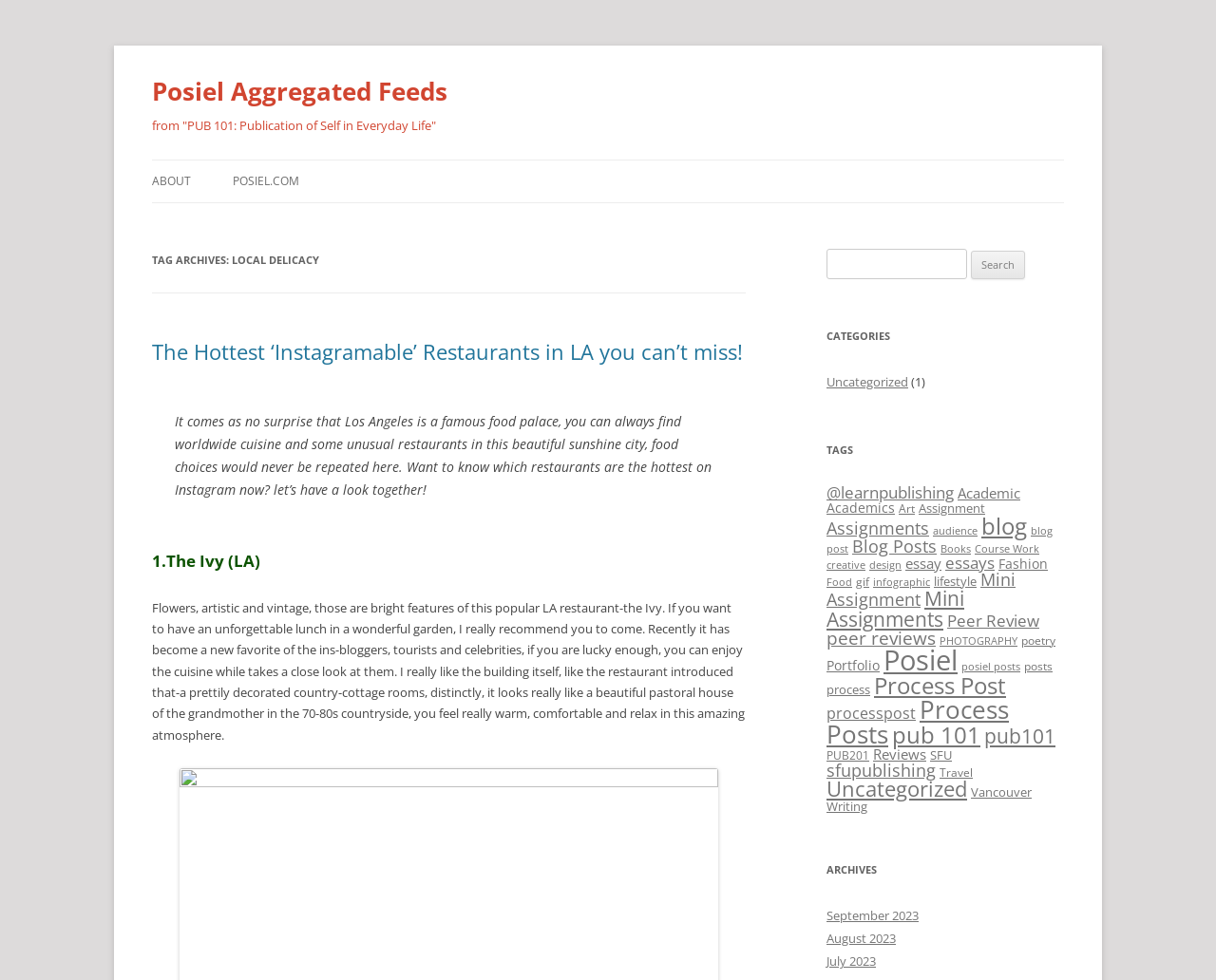Using the webpage screenshot and the element description creative, determine the bounding box coordinates. Specify the coordinates in the format (top-left x, top-left y, bottom-right x, bottom-right y) with values ranging from 0 to 1.

[0.68, 0.568, 0.712, 0.583]